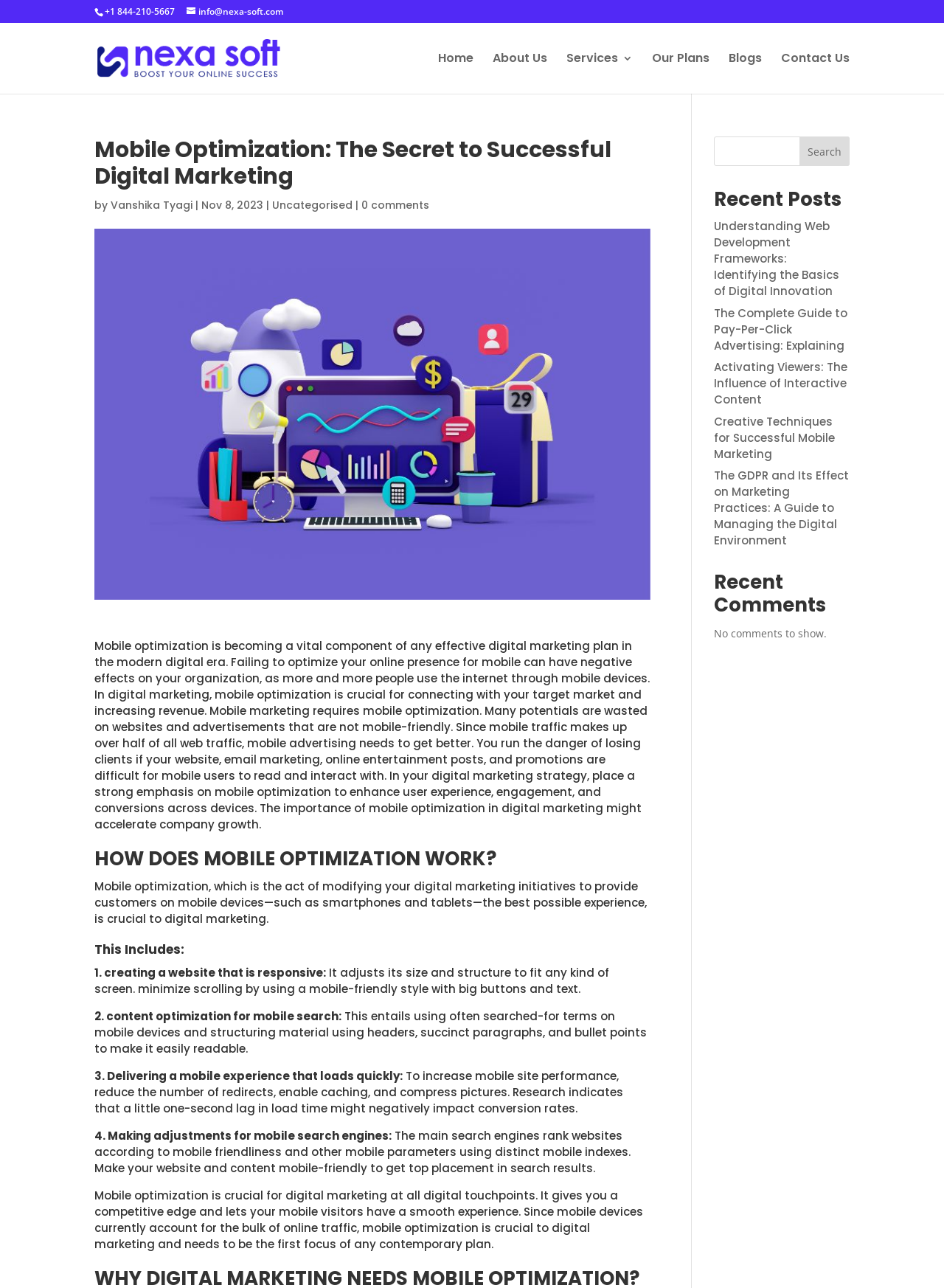Kindly determine the bounding box coordinates for the clickable area to achieve the given instruction: "Apply to the program".

None